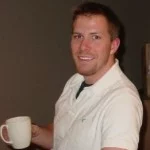Describe every aspect of the image in depth.

In the image, a man with a friendly smile holds a white mug in one hand while standing in what appears to be a cozy interior space. He is dressed casually in a short-sleeved, collared shirt that is light in color, suggesting an informal setting. The warm ambiance around him hints at a relaxed environment, possibly a home or a small café. This moment captures a sense of comfort and approachability, reflecting a peaceful break or a moment of enjoyment, indicative of shared experiences over a warm drink. The image is connected to a broader discussion on themes of value, both material and spiritual, emphasizing that true contentment goes beyond surface possessions.